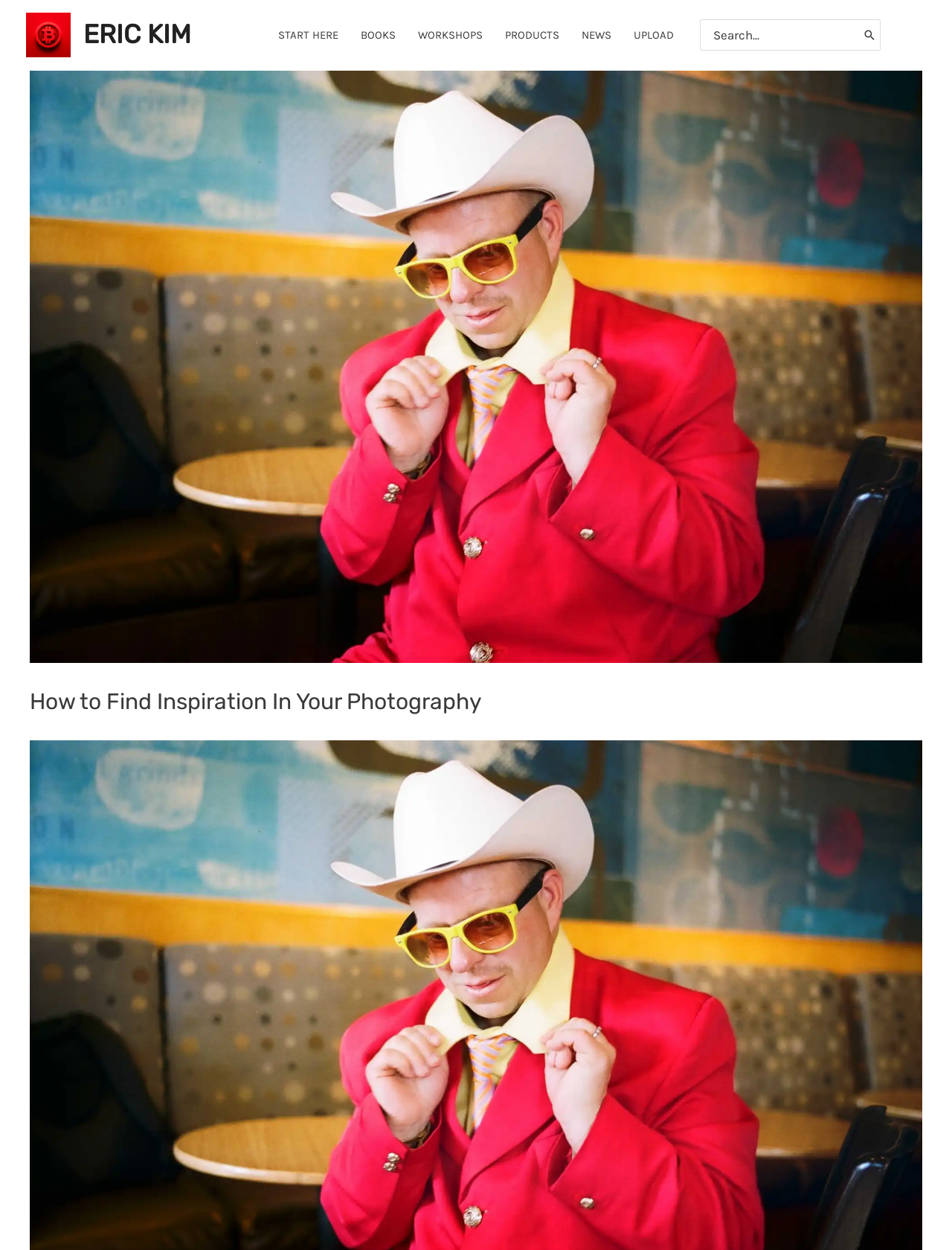Find the bounding box coordinates of the UI element according to this description: "START HERE".

[0.28, 0.007, 0.367, 0.049]